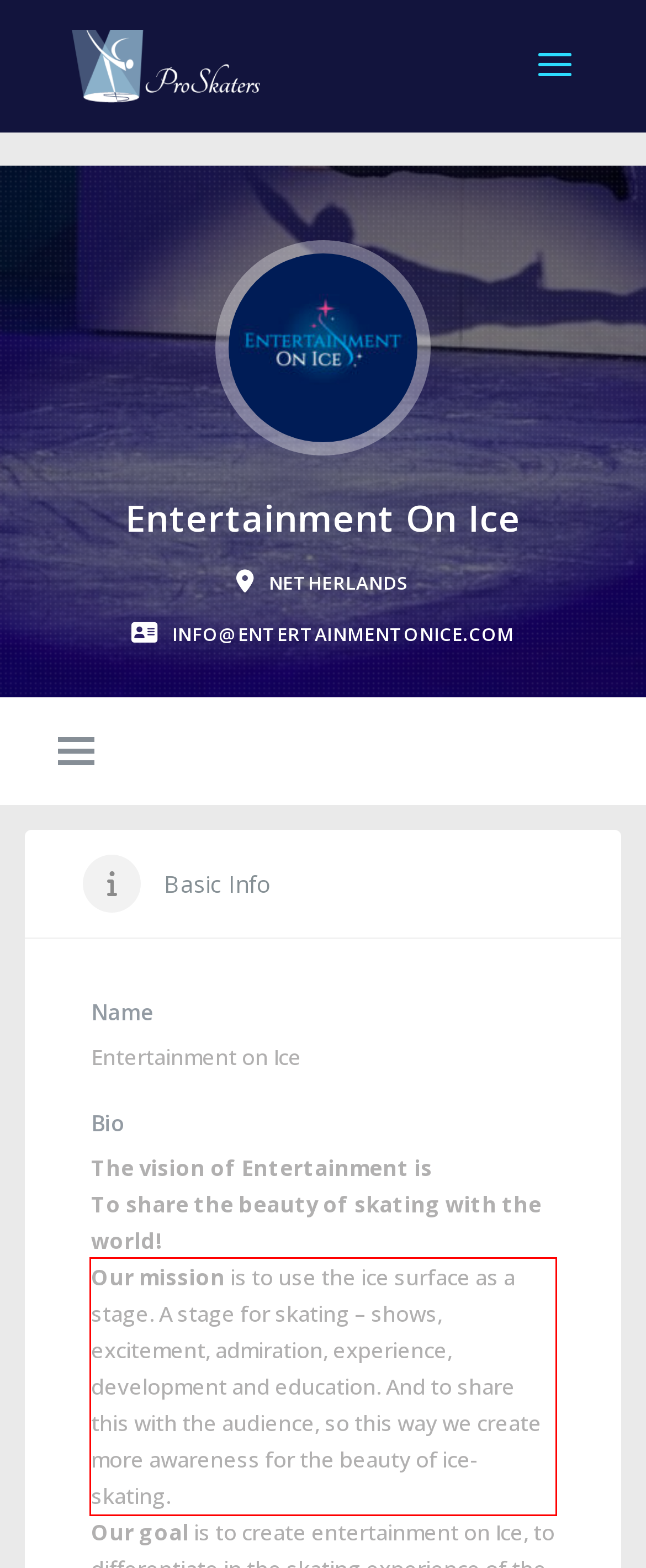Using the webpage screenshot, recognize and capture the text within the red bounding box.

Our mission is to use the ice surface as a stage. A stage for skating – shows, excitement, admiration, experience, development and education. And to share this with the audience, so this way we create more awareness for the beauty of ice-skating.